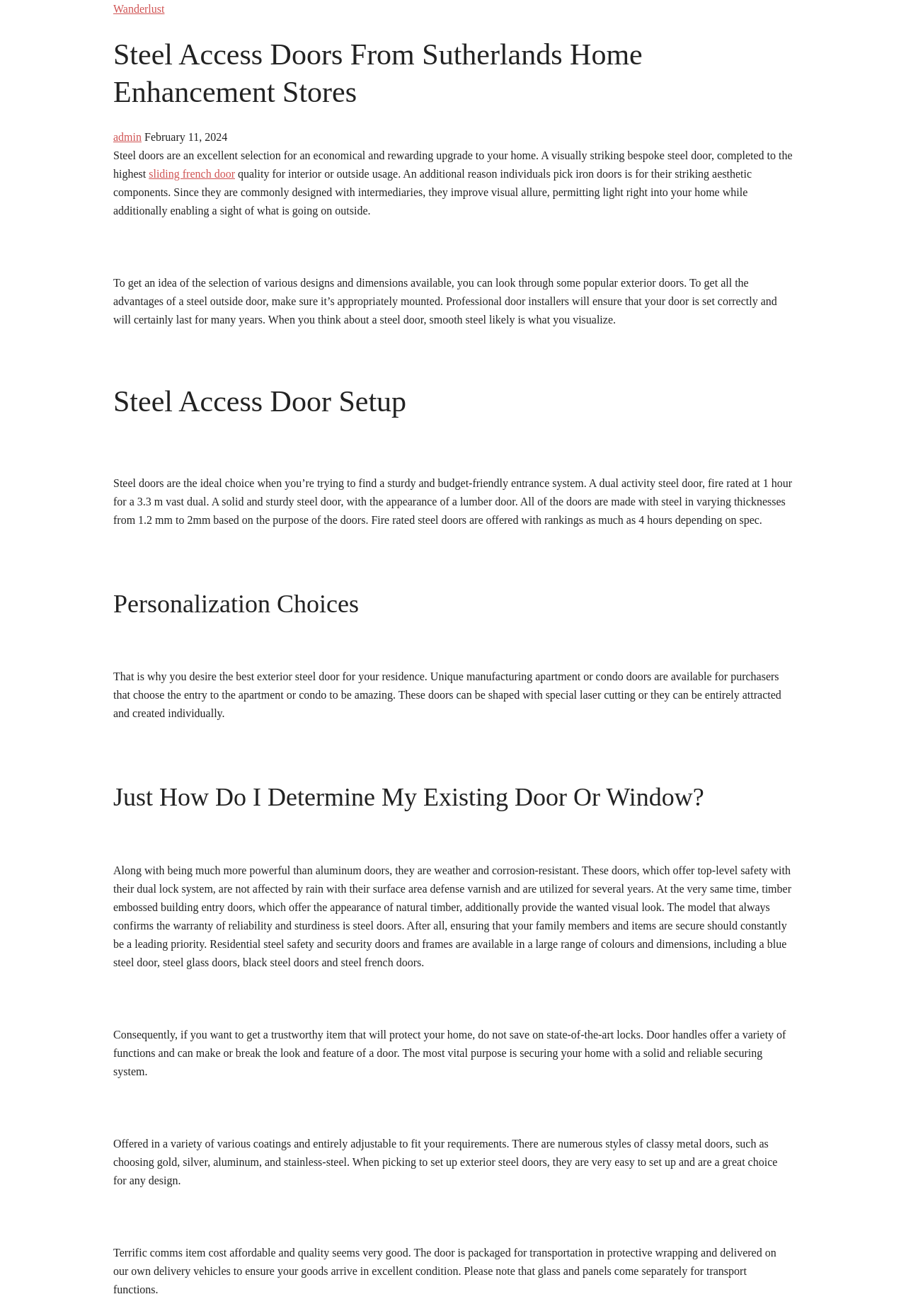Please provide the bounding box coordinate of the region that matches the element description: admin. Coordinates should be in the format (top-left x, top-left y, bottom-right x, bottom-right y) and all values should be between 0 and 1.

[0.125, 0.1, 0.156, 0.109]